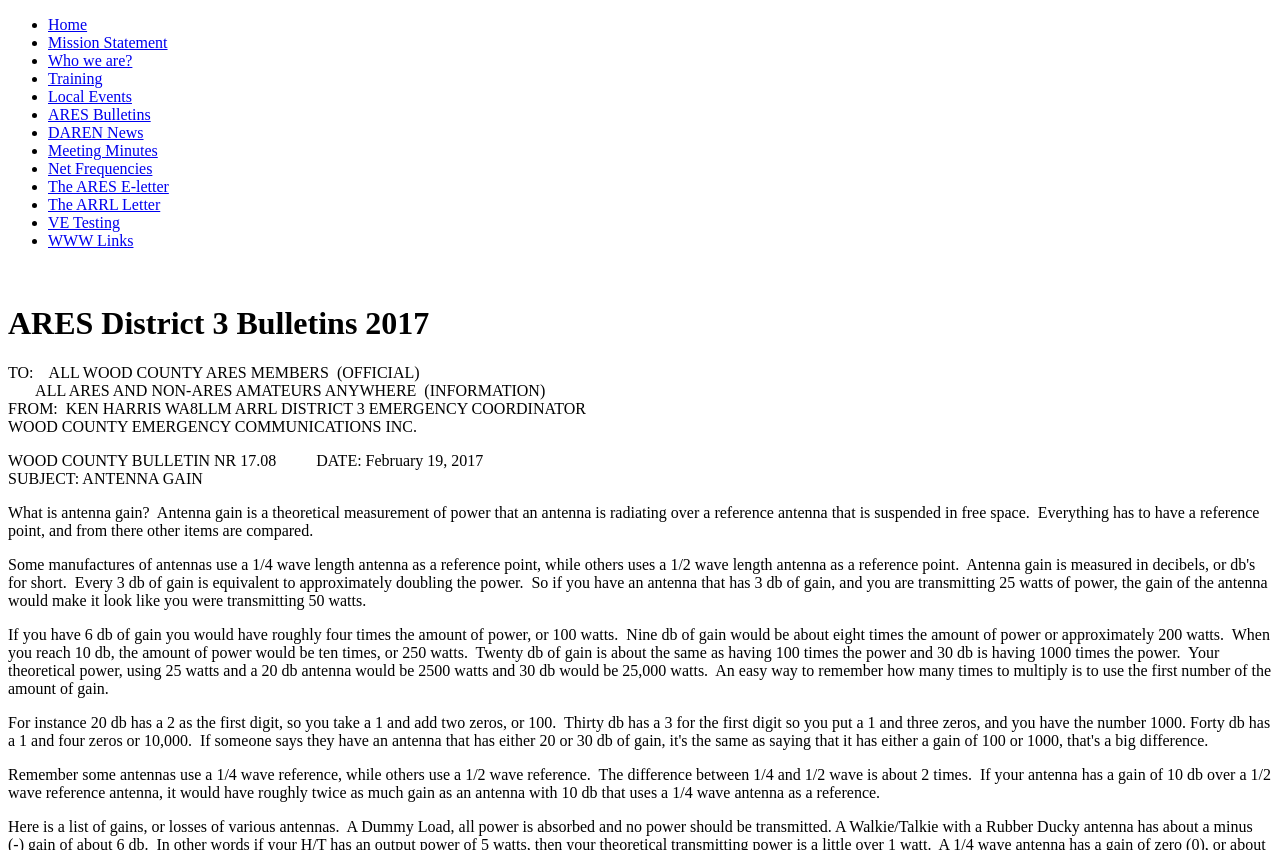Pinpoint the bounding box coordinates of the element you need to click to execute the following instruction: "Learn about antenna gain". The bounding box should be represented by four float numbers between 0 and 1, in the format [left, top, right, bottom].

[0.006, 0.553, 0.158, 0.573]